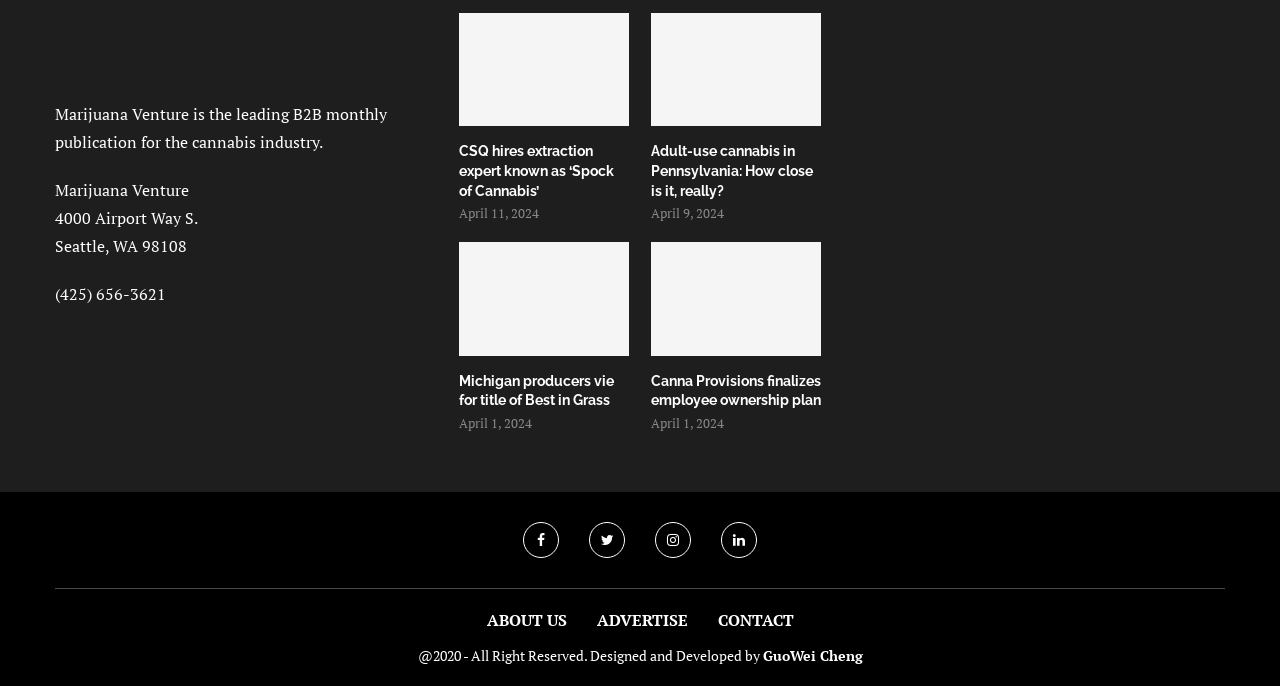What are the social media links at the bottom of the page?
Answer the question with detailed information derived from the image.

I found four link elements with icons at the bottom of the page, which are commonly used for social media links. Based on the Unicode characters, I inferred that they correspond to Facebook, Twitter, LinkedIn, and Instagram, respectively.